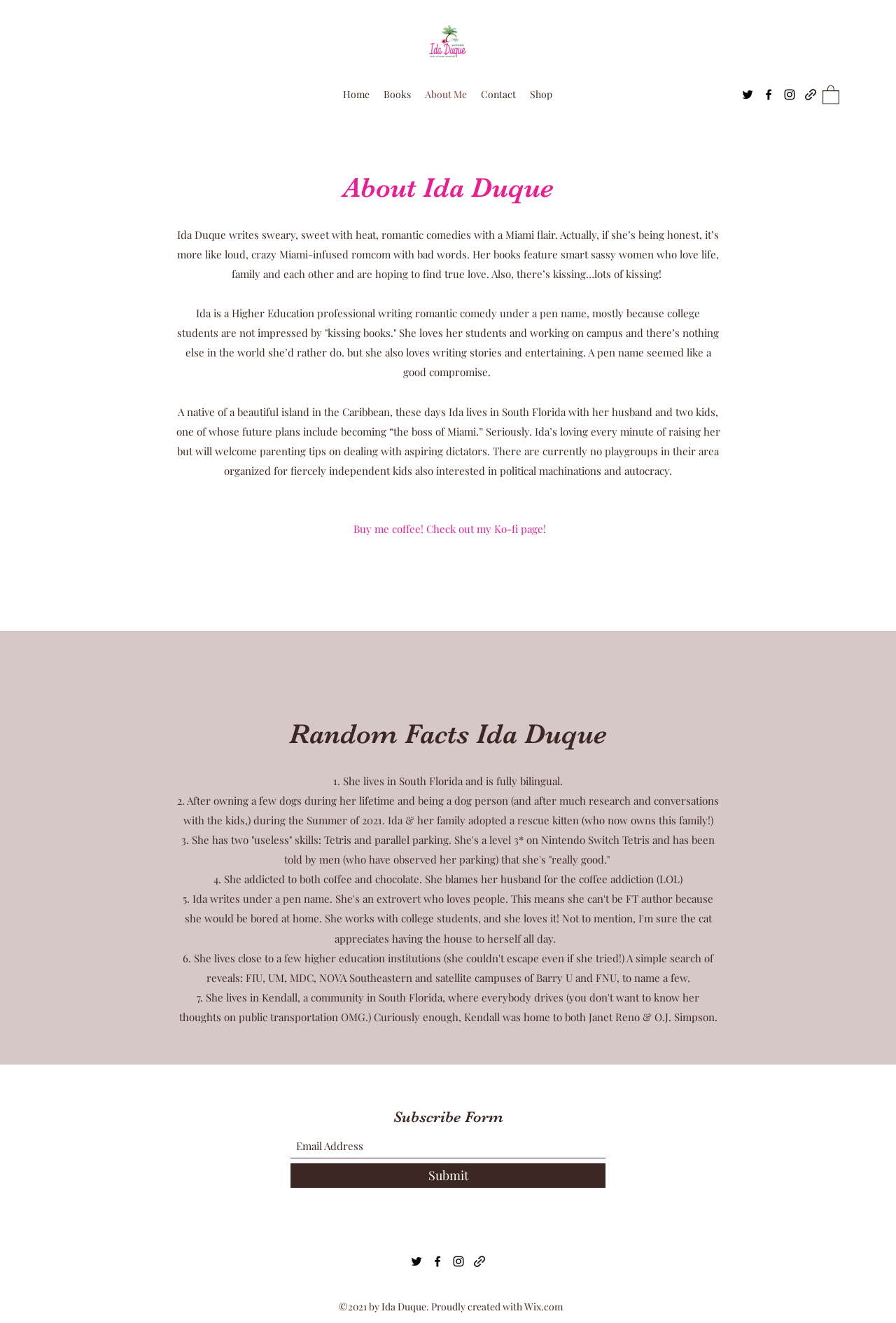What is the title or heading displayed on the webpage?

About Ida Duque